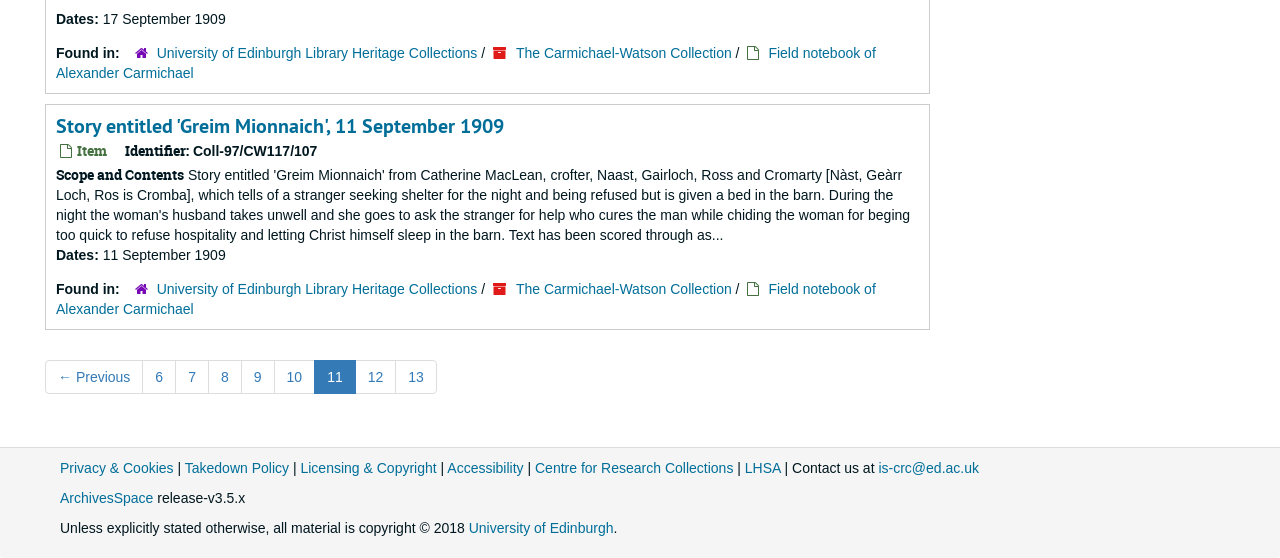Respond to the following question using a concise word or phrase: 
How many links are there for page navigation?

11